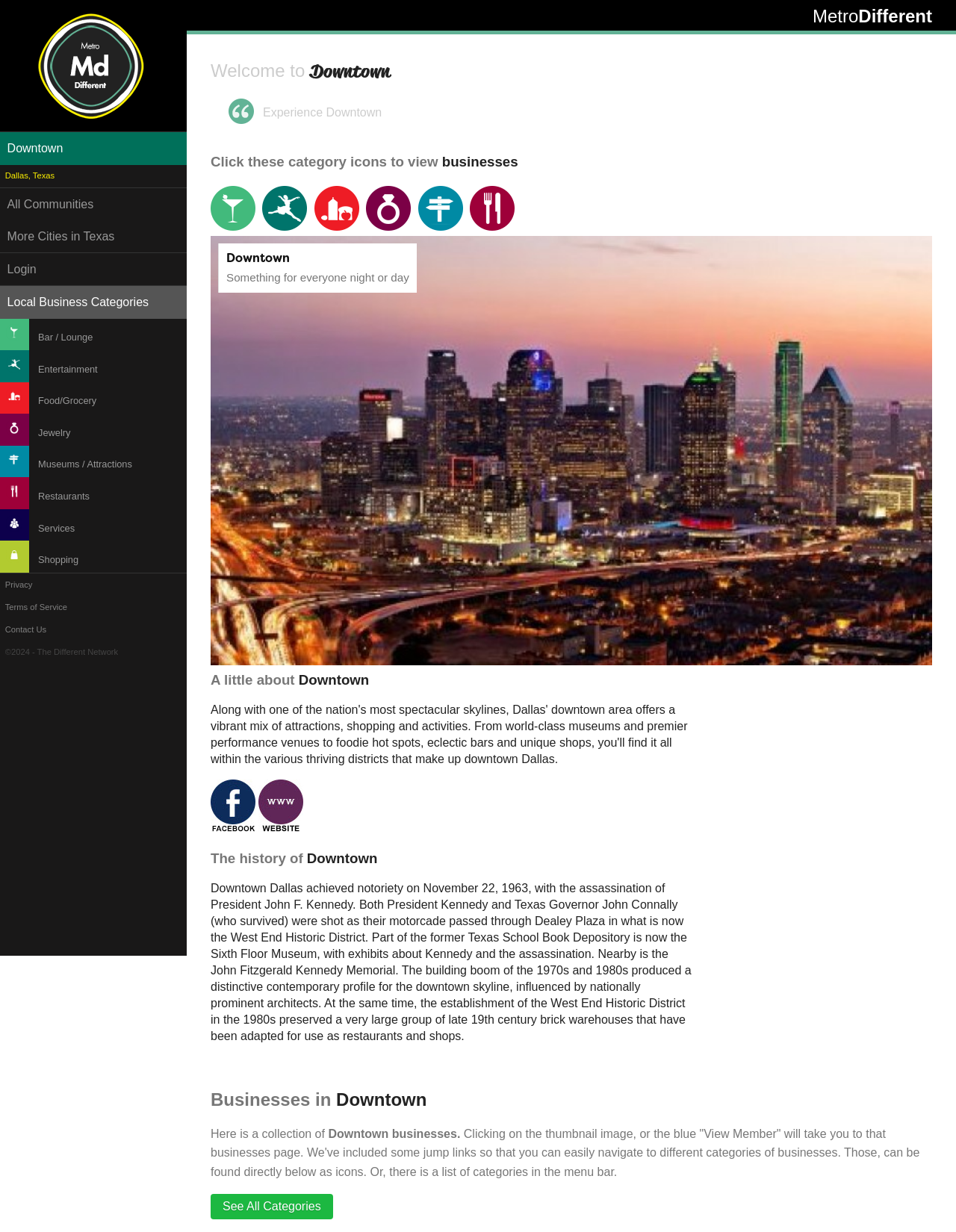Kindly determine the bounding box coordinates for the clickable area to achieve the given instruction: "Click to view a list of all Downtown Different communities".

[0.0, 0.152, 0.195, 0.179]